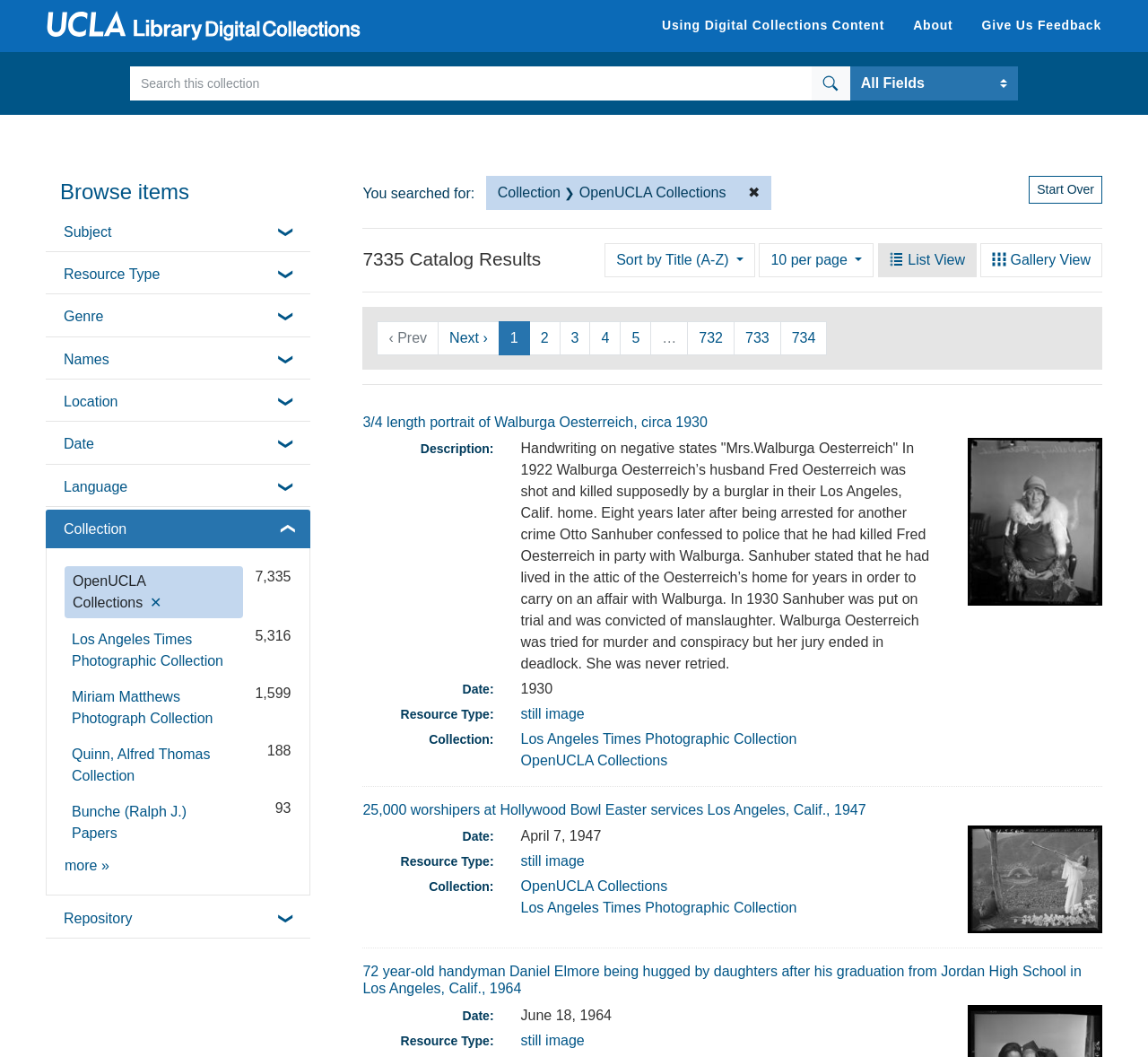Determine the bounding box coordinates of the region that needs to be clicked to achieve the task: "Go to next page".

[0.381, 0.304, 0.435, 0.336]